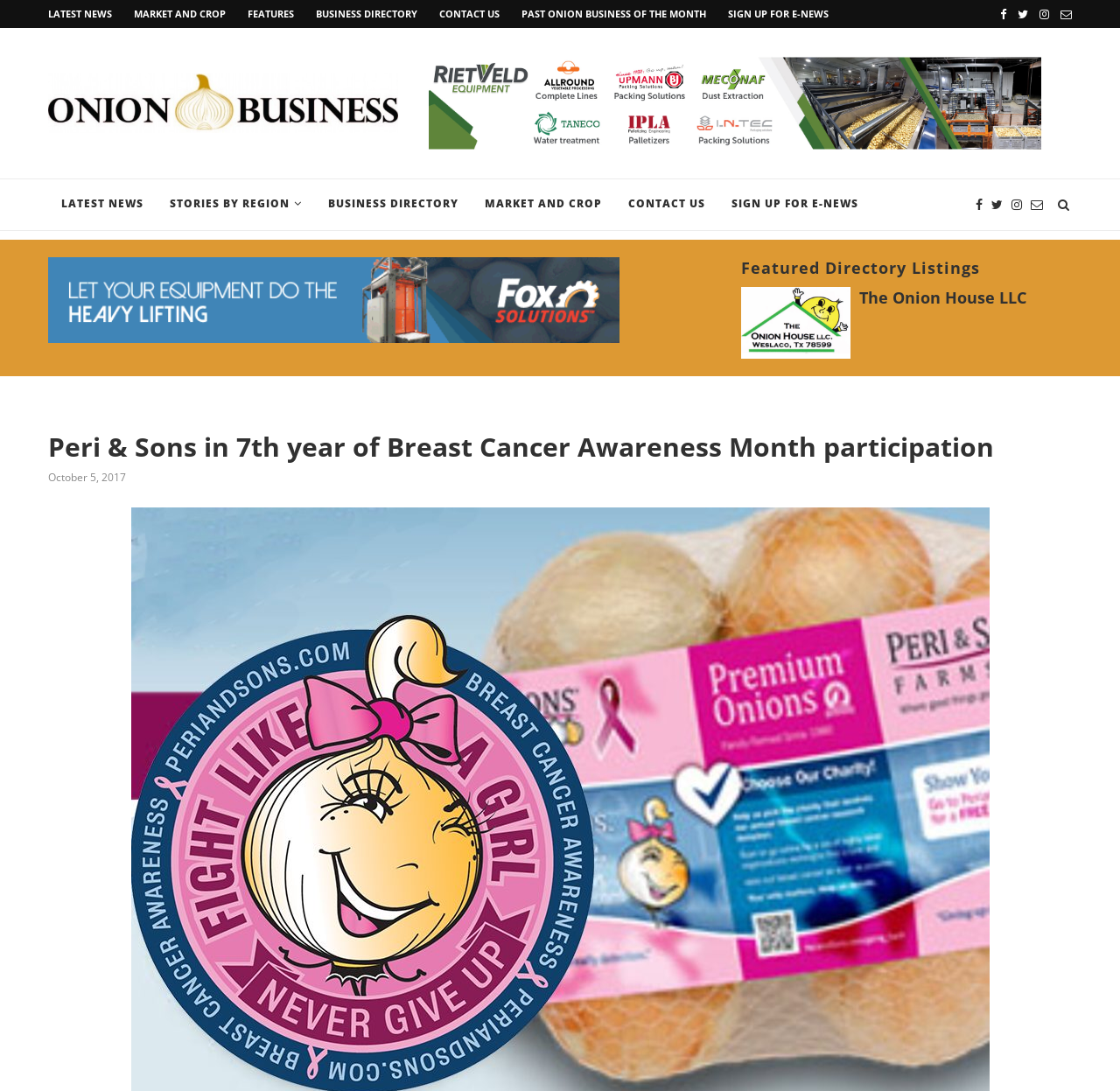Detail the webpage's structure and highlights in your description.

The webpage is about Peri & Sons' participation in Breast Cancer Awareness Month. At the top, there are seven links: "LATEST NEWS", "MARKET AND CROP", "FEATURES", "BUSINESS DIRECTORY", "CONTACT US", "PAST ONION BUSINESS OF THE MONTH", and "SIGN UP FOR E-NEWS". These links are positioned horizontally, with "LATEST NEWS" on the left and "SIGN UP FOR E-NEWS" on the right. 

Below these links, there is a heading "Onion Business" with an image of the same name. To the right of the heading, there is a banner image. 

Underneath the banner, there is a table with seven links: "LATEST NEWS", "STORIES BY REGION", "BUSINESS DIRECTORY", "MARKET AND CROP", "CONTACT US", "SIGN UP FOR E-NEWS", and four social media icons. These links are arranged horizontally, with "LATEST NEWS" on the left and the social media icons on the right.

Below the table, there is a section with a figure and a heading "Featured Directory Listings". The figure has a link, and the heading is followed by two links, including "The Onion House LLC".

Further down, there is a heading "Peri & Sons in 7th year of Breast Cancer Awareness Month participation" with a date "October 5, 2017" below it. Underneath the date, there is a link with the same text as the heading.